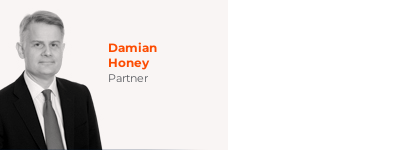What is the topic of Damian Honey's presentation?
Using the visual information, respond with a single word or phrase.

LNG Energy and Oil Disputes